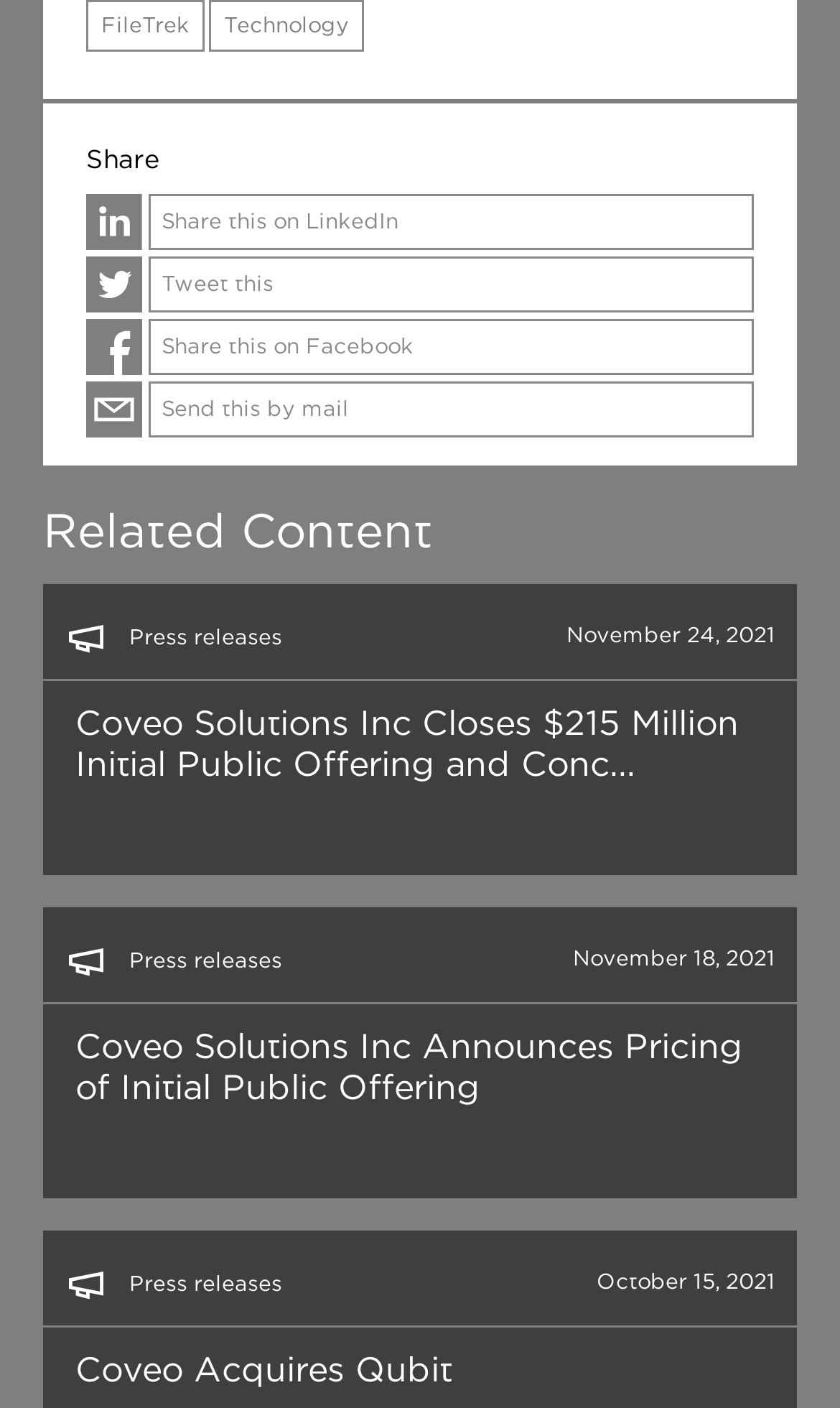Please identify the bounding box coordinates of the element that needs to be clicked to perform the following instruction: "Click on FileTrek".

[0.103, 0.0, 0.244, 0.037]